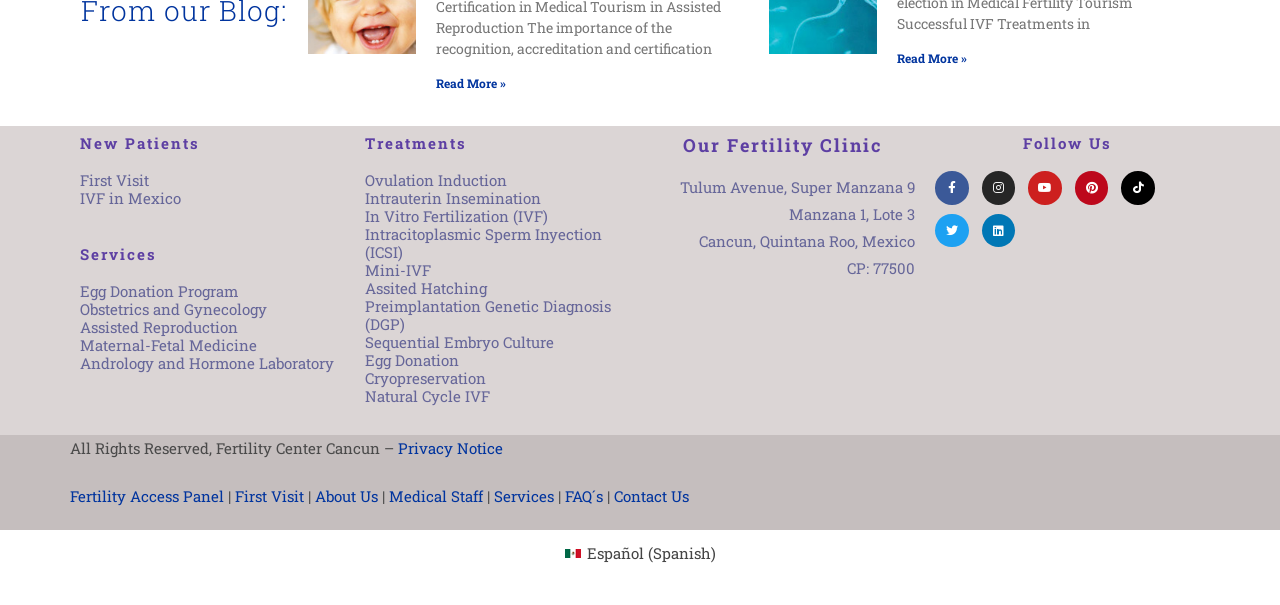Please identify the bounding box coordinates of the region to click in order to complete the given instruction: "Visit the 'First Visit' page". The coordinates should be four float numbers between 0 and 1, i.e., [left, top, right, bottom].

[0.062, 0.281, 0.116, 0.314]